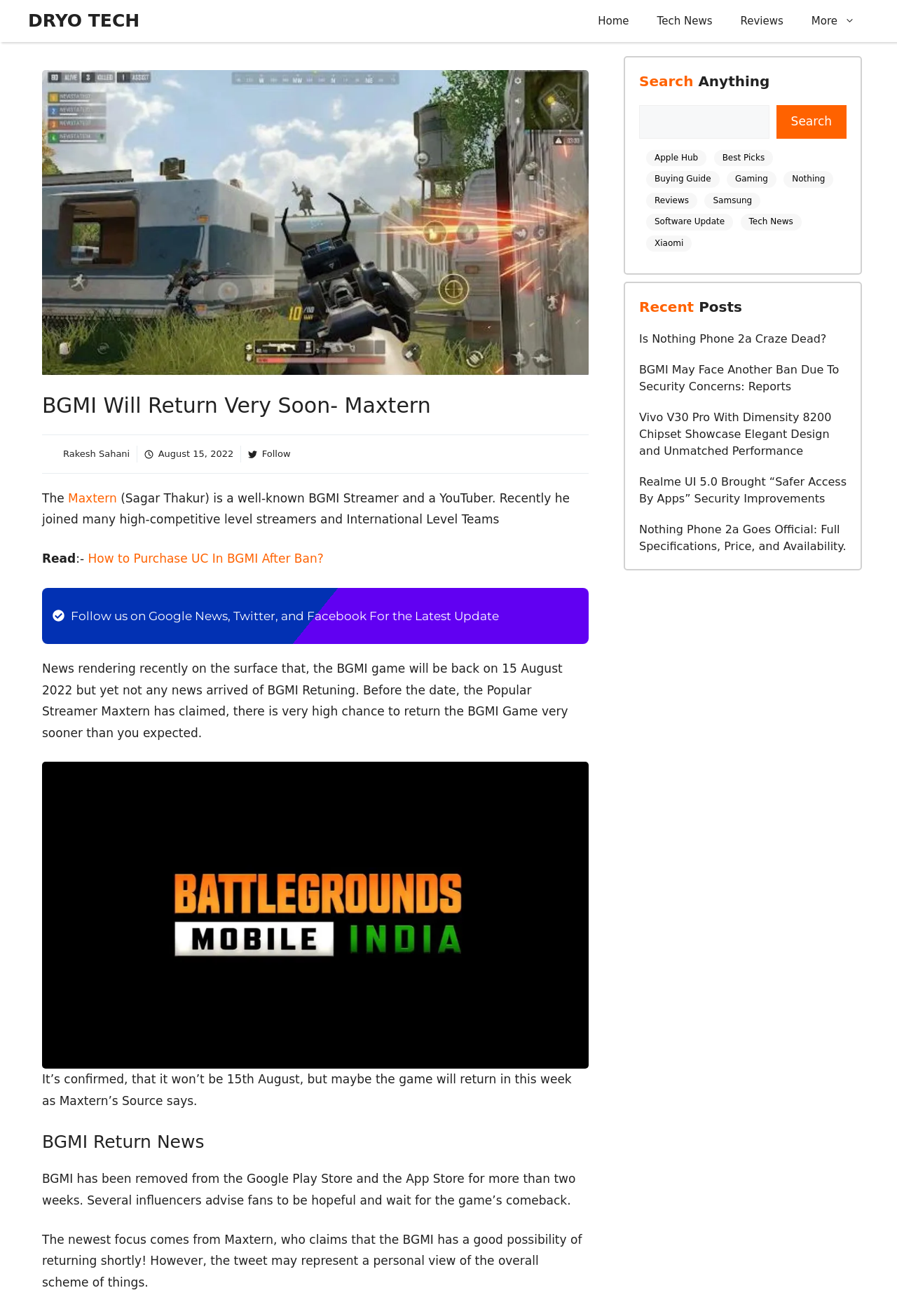Provide your answer to the question using just one word or phrase: How many items are in the 'Tech News' category?

289 items